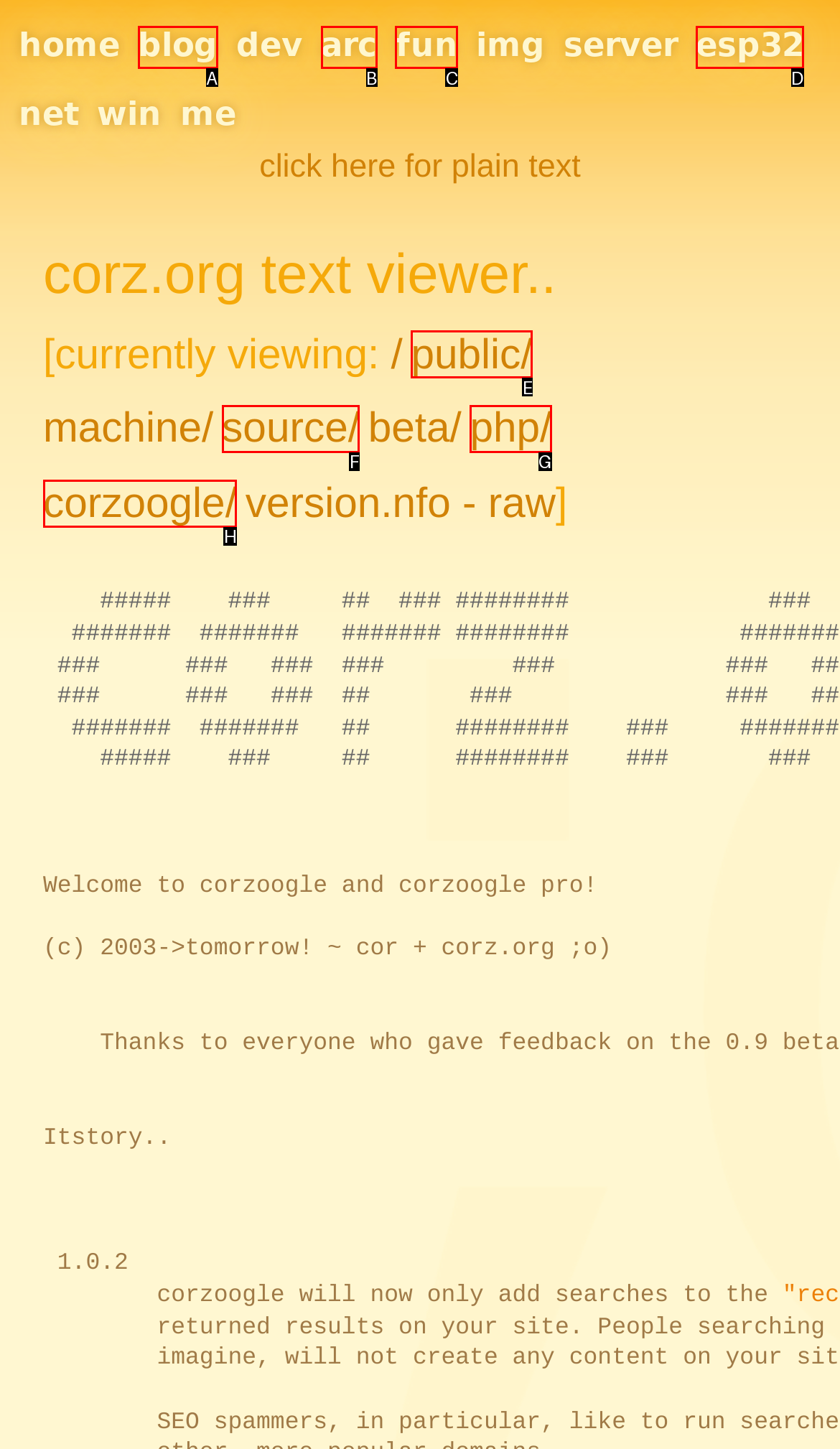Please identify the UI element that matches the description: source/
Respond with the letter of the correct option.

F